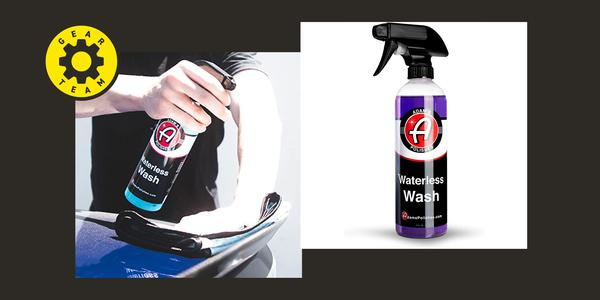Generate a detailed narrative of the image.

The image showcases an engaging promotional graphic for a product labeled "Waterless Wash," designed for automotive cleaning enthusiasts. On the left, a person is seen applying the waterless wash to a sleek car hood, emphasizing ease and efficiency in vehicle care. The right side of the image prominently features a spray bottle of the Waterless Wash, highlighting its modern packaging adorned with the brand logo. Above, there is a gear icon accompanied by the text "GEAR TEAM," suggesting a focus on automotive tools and products. This visual effectively conveys the convenience and effectiveness of using waterless cleaning solutions, appealing to car owners who seek practical maintenance products.